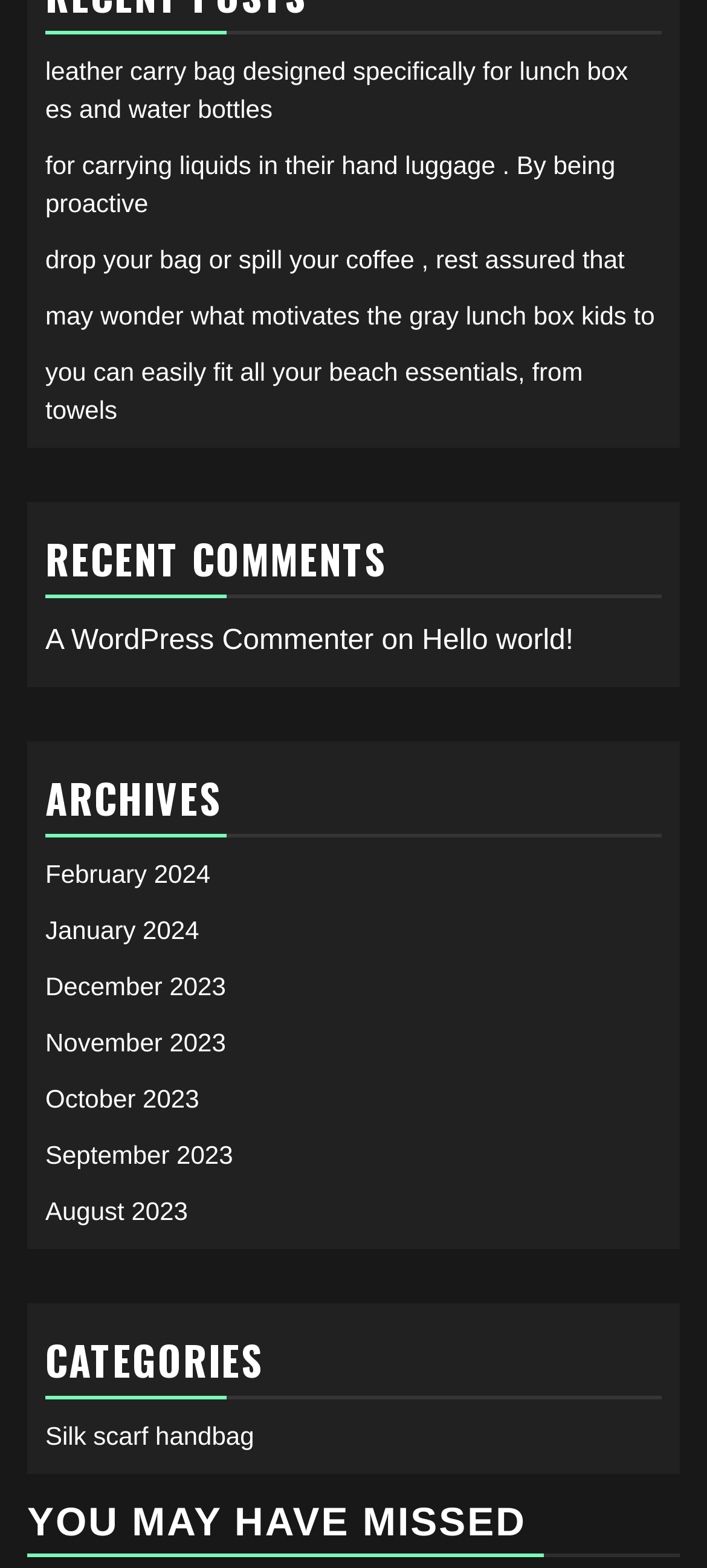Using the provided element description, identify the bounding box coordinates as (top-left x, top-left y, bottom-right x, bottom-right y). Ensure all values are between 0 and 1. Description: Half of a Yellow Sun

None